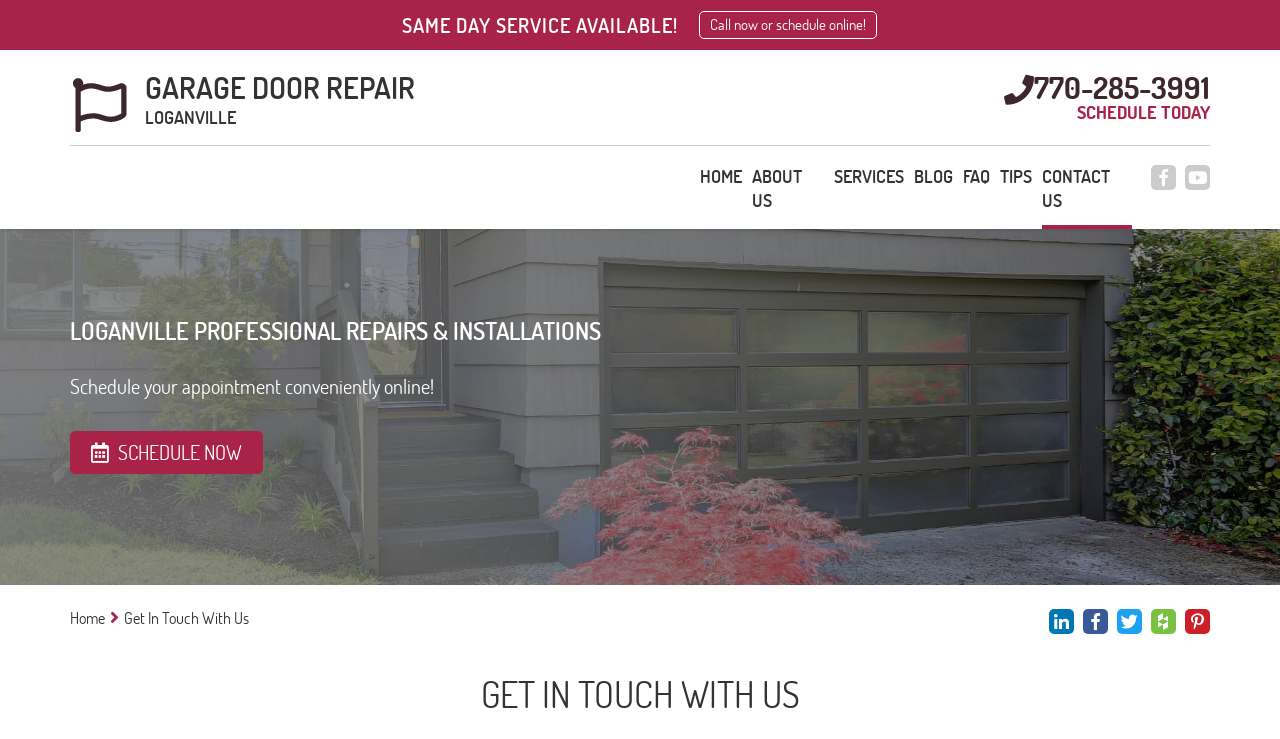What is the phone number on the webpage?
Look at the image and answer the question using a single word or phrase.

770-285-3991